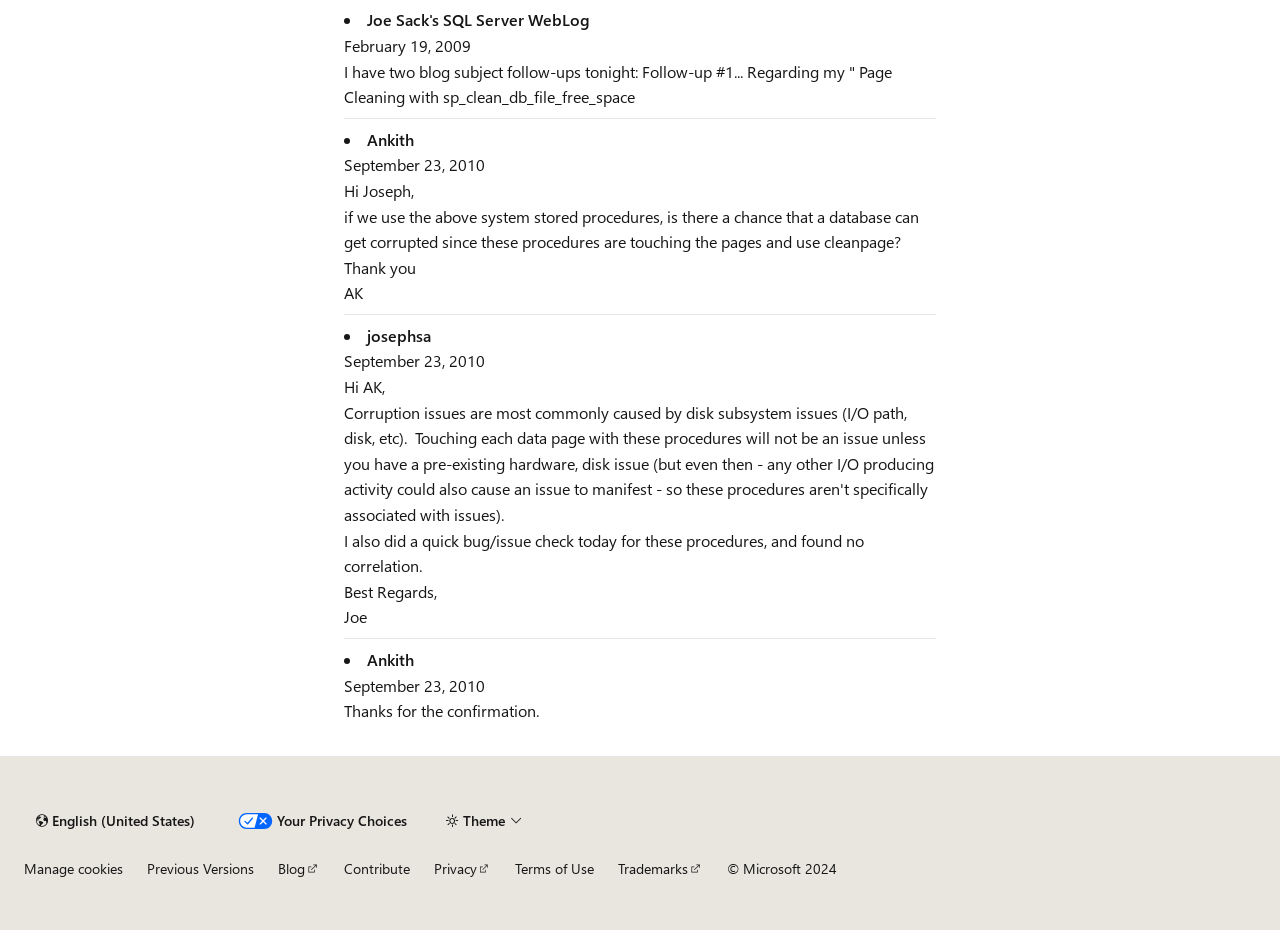What is the purpose of the 'Manage cookies' button?
Kindly offer a comprehensive and detailed response to the question.

I inferred the purpose of the 'Manage cookies' button by looking at its text content, which suggests that it is used to manage cookies.